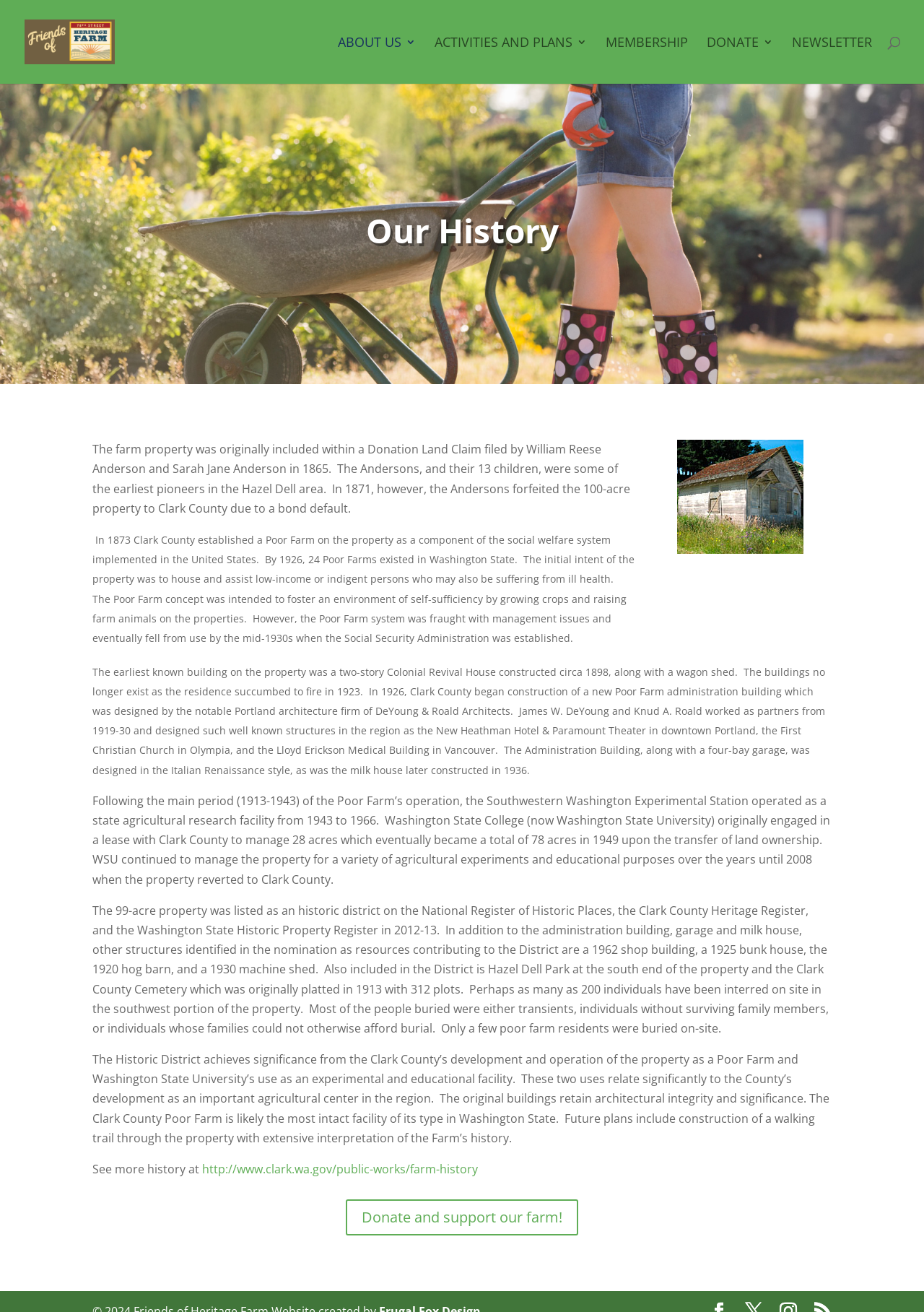Please respond to the question with a concise word or phrase:
What is the name of the organization?

Friends of Hertiage Farm